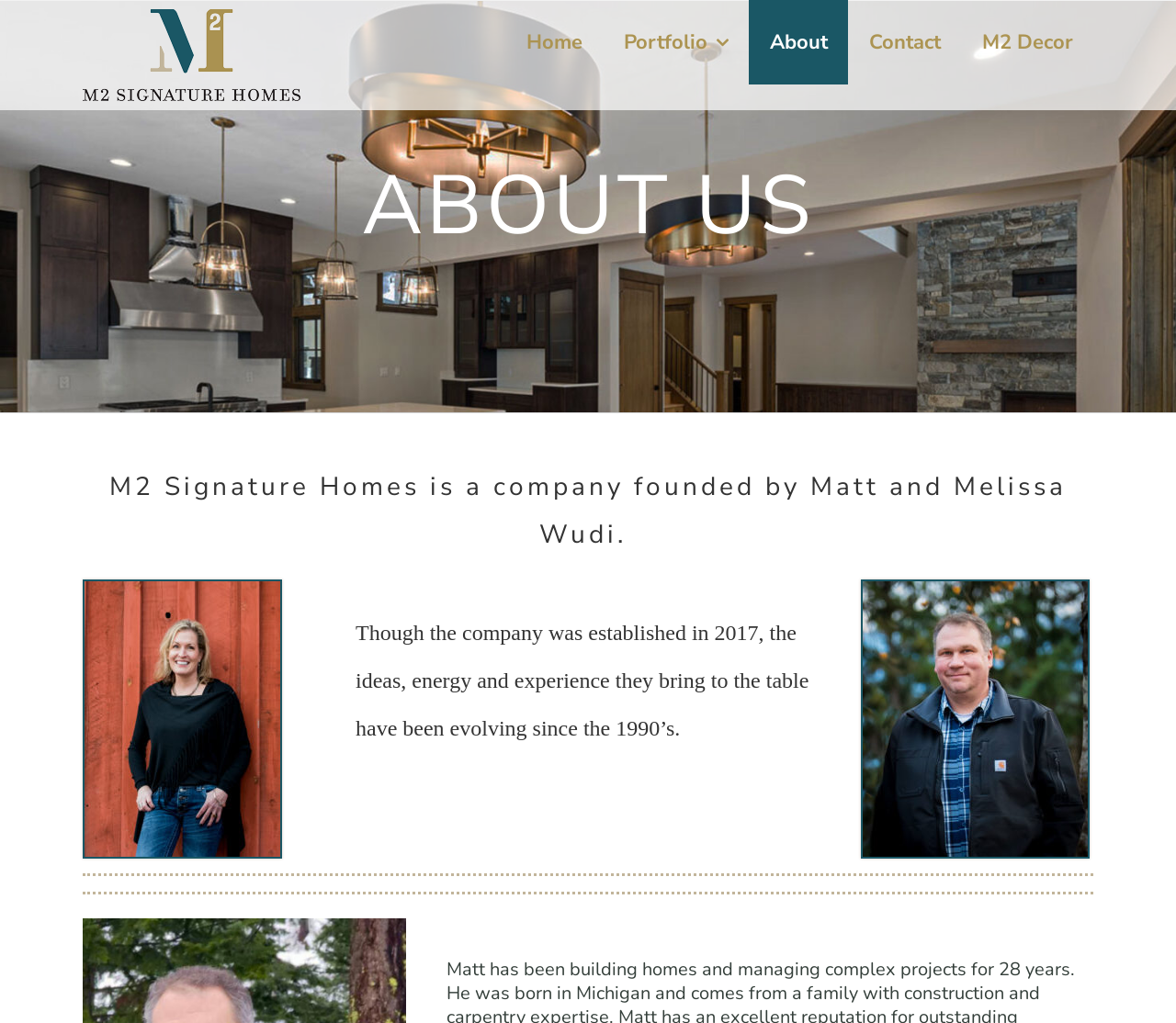How many years of experience does Matt have in building homes?
Your answer should be a single word or phrase derived from the screenshot.

28 years